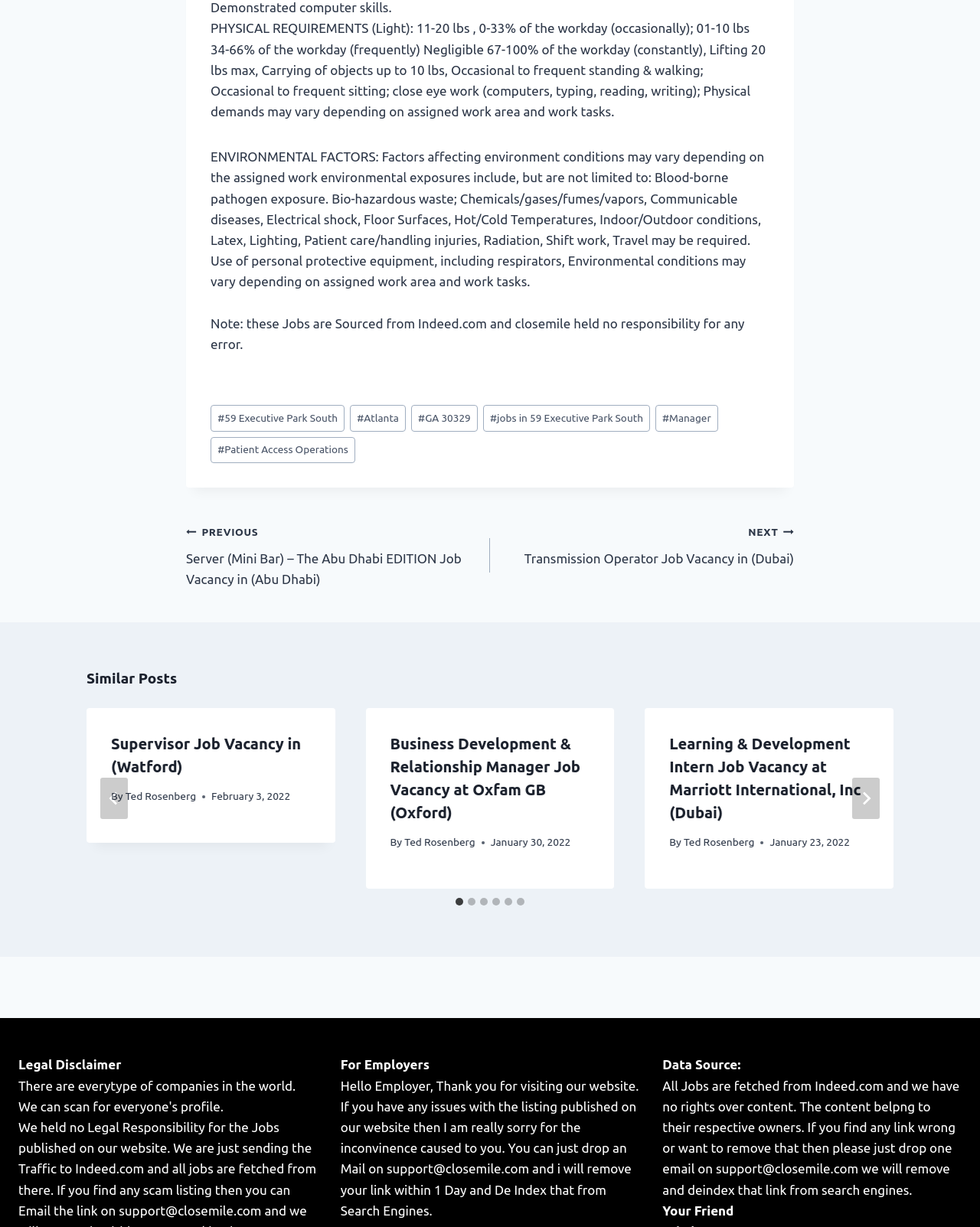Please identify the bounding box coordinates of the area that needs to be clicked to follow this instruction: "Click the 'Backpacks' link".

None